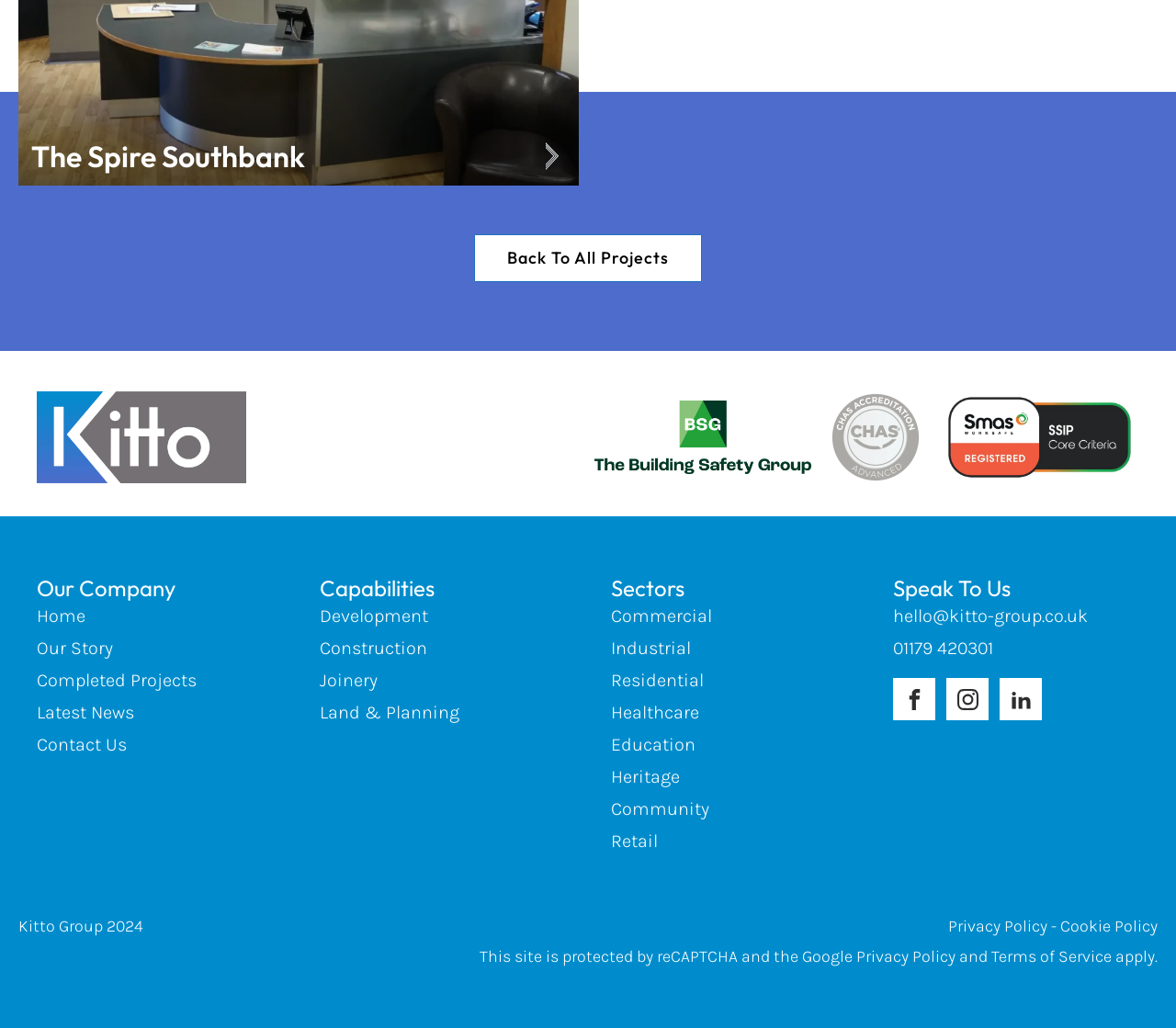What is the phone number of the company? Look at the image and give a one-word or short phrase answer.

01179 420301